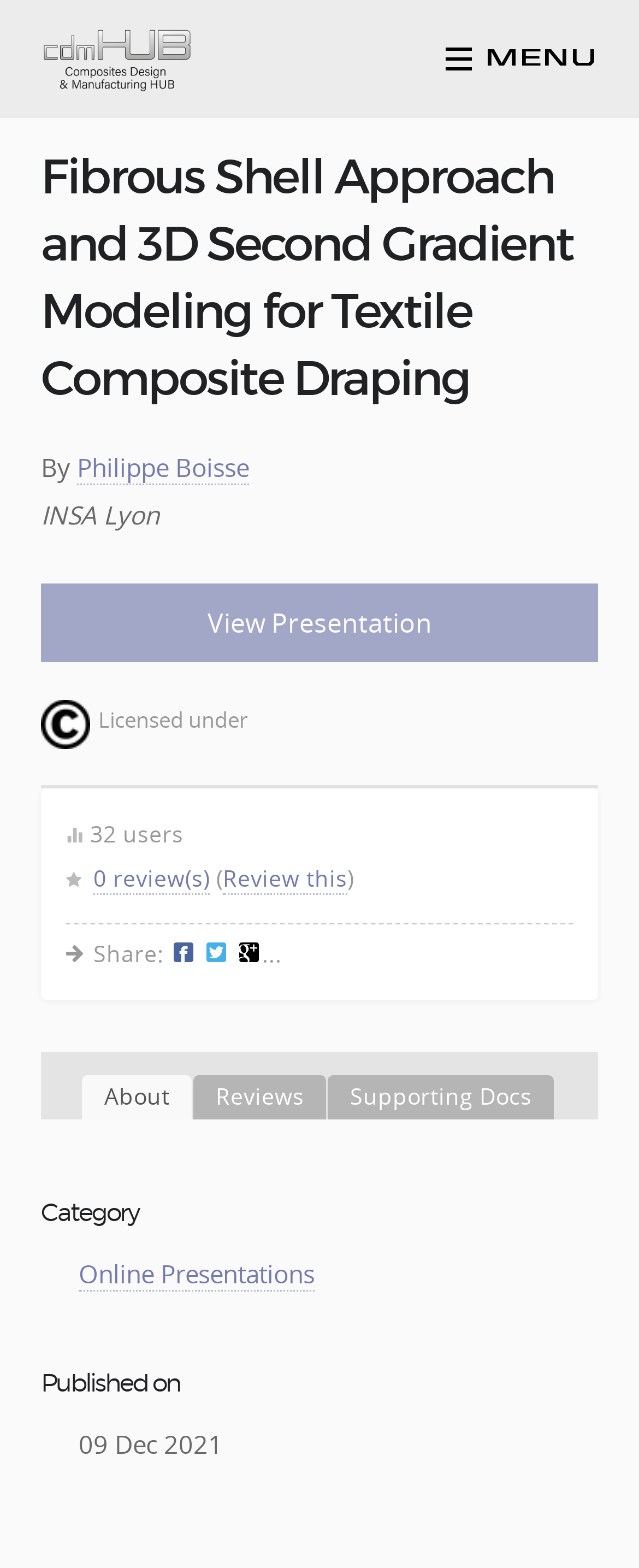Answer the question in a single word or phrase:
How many users have viewed this presentation?

32